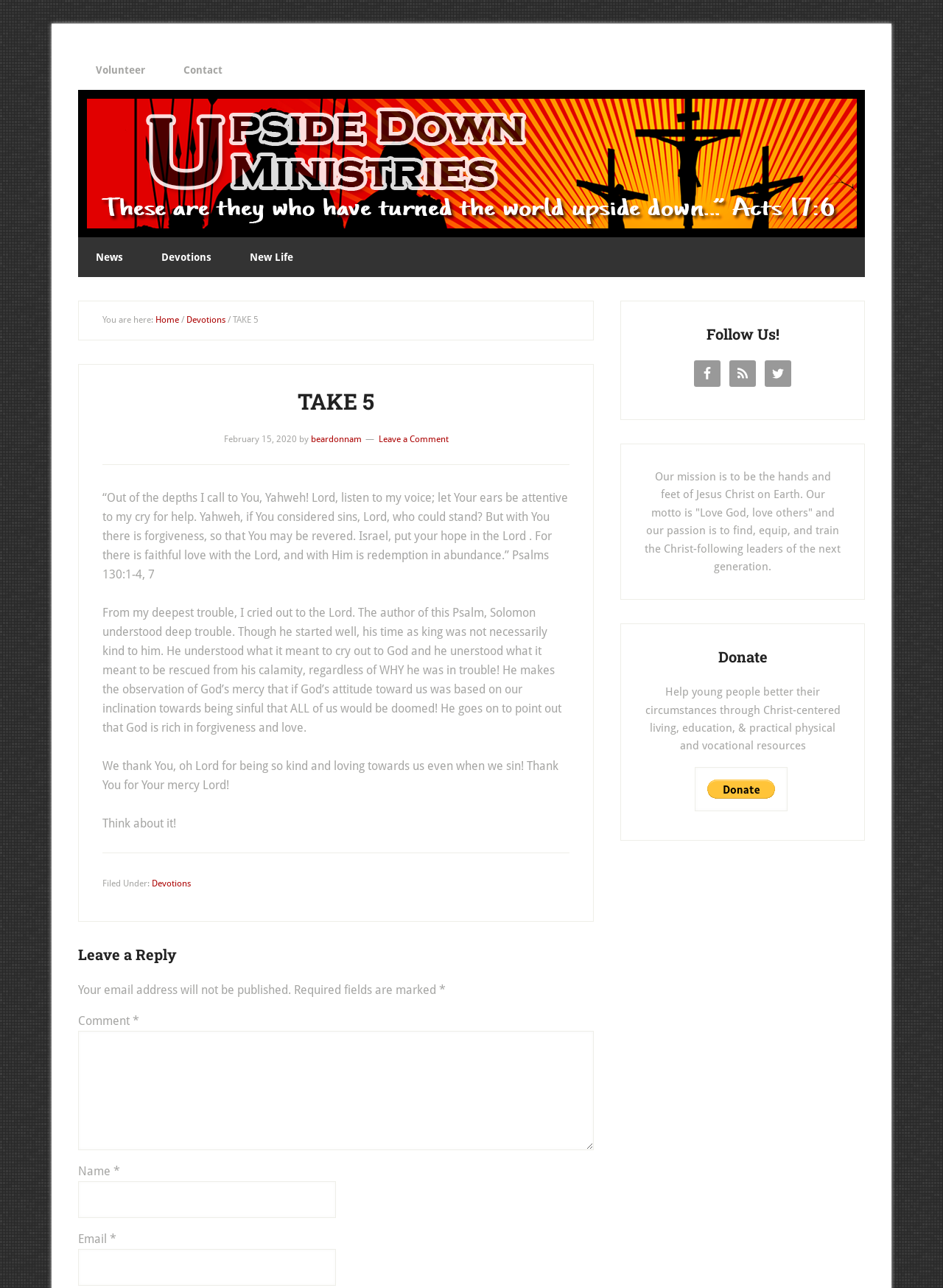Please find the bounding box coordinates for the clickable element needed to perform this instruction: "Click on Volunteer".

[0.083, 0.039, 0.173, 0.07]